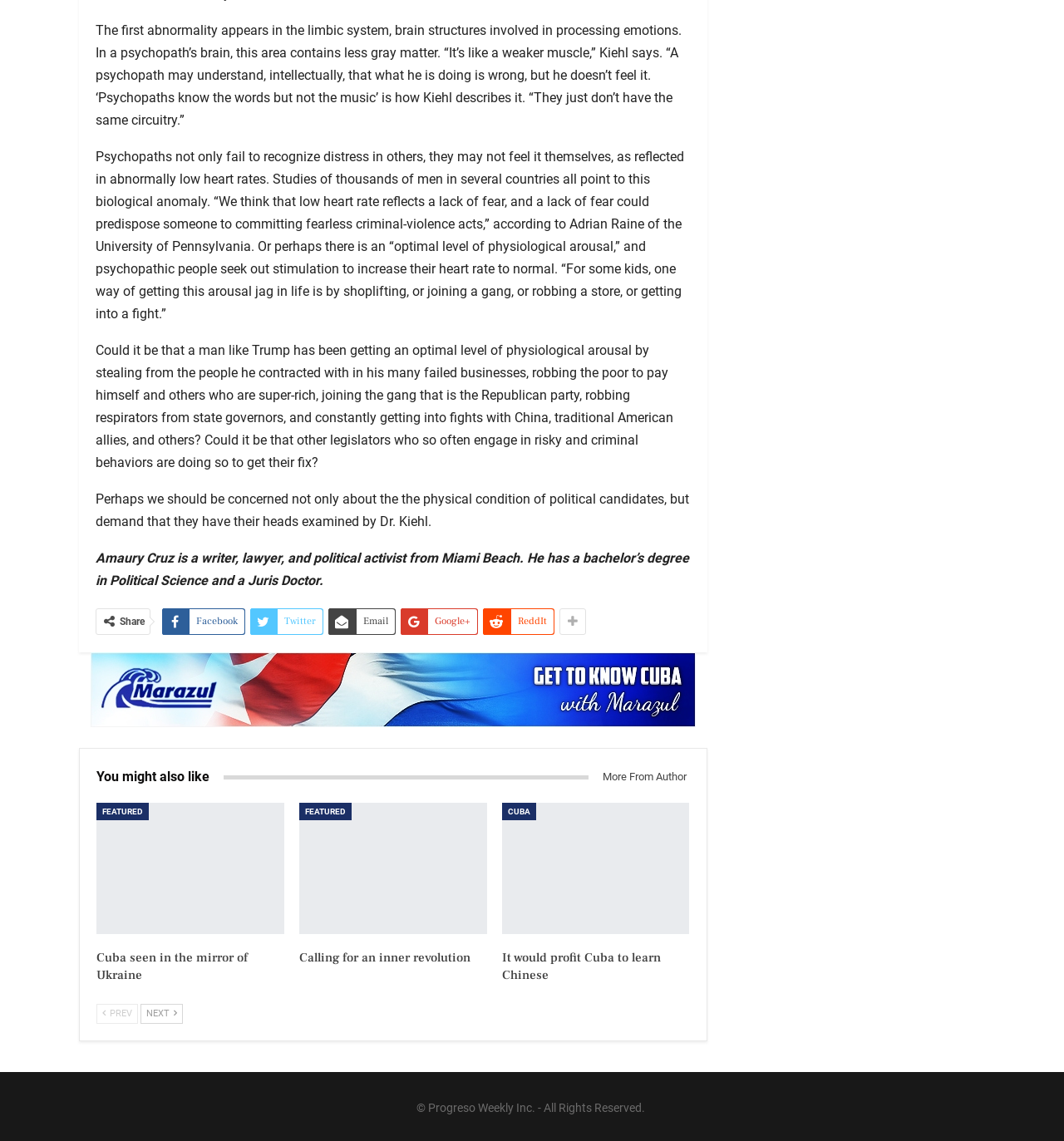Locate the bounding box coordinates of the element you need to click to accomplish the task described by this instruction: "Go to the previous page".

[0.091, 0.88, 0.13, 0.897]